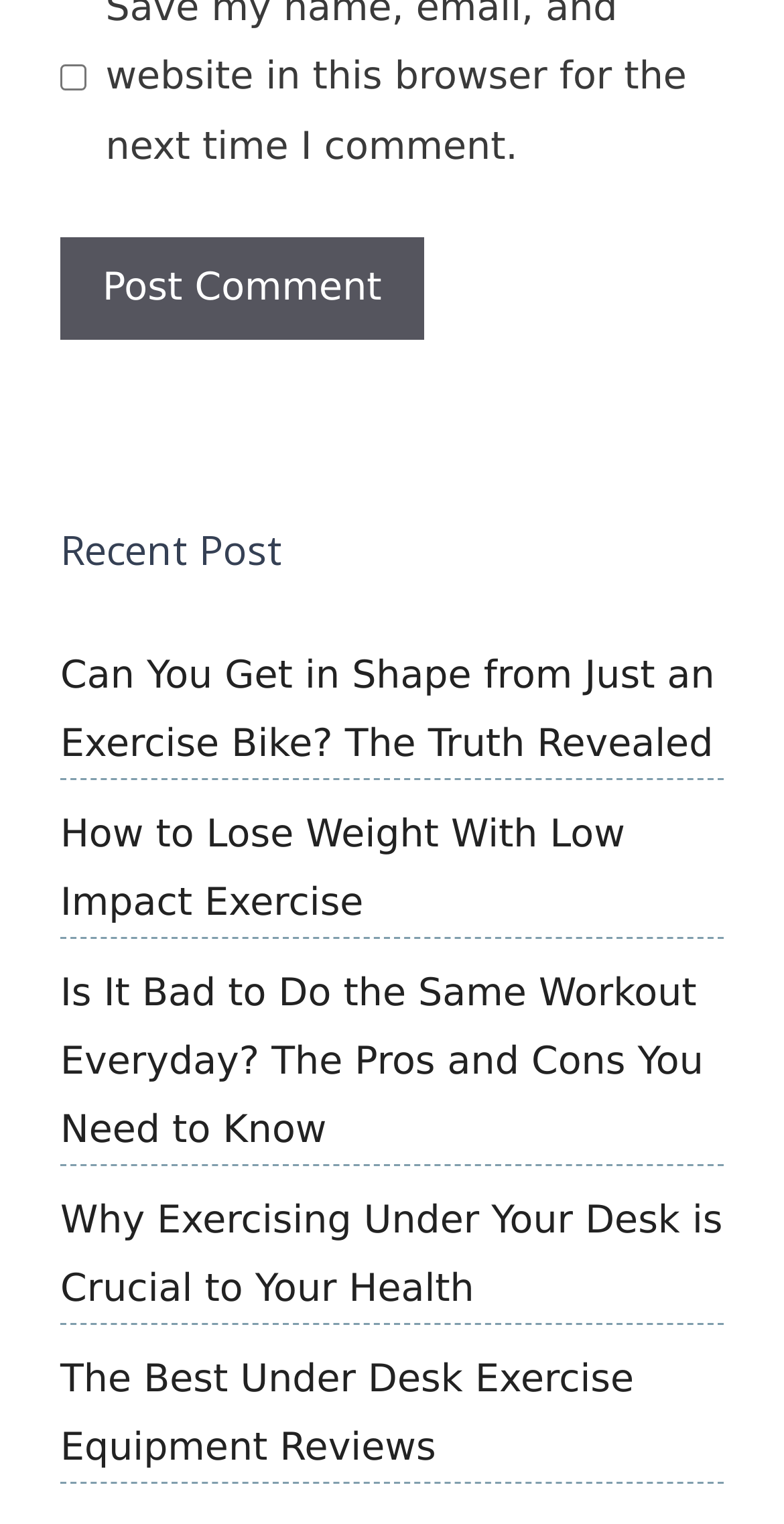Examine the image and give a thorough answer to the following question:
How many links are under the 'Recent Post' heading?

Under the 'Recent Post' heading, there are five links listed: 'Can You Get in Shape from Just an Exercise Bike? The Truth Revealed', 'How to Lose Weight With Low Impact Exercise', 'Is It Bad to Do the Same Workout Everyday? The Pros and Cons You Need to Know', 'Why Exercising Under Your Desk is Crucial to Your Health', and 'The Best Under Desk Exercise Equipment Reviews'.